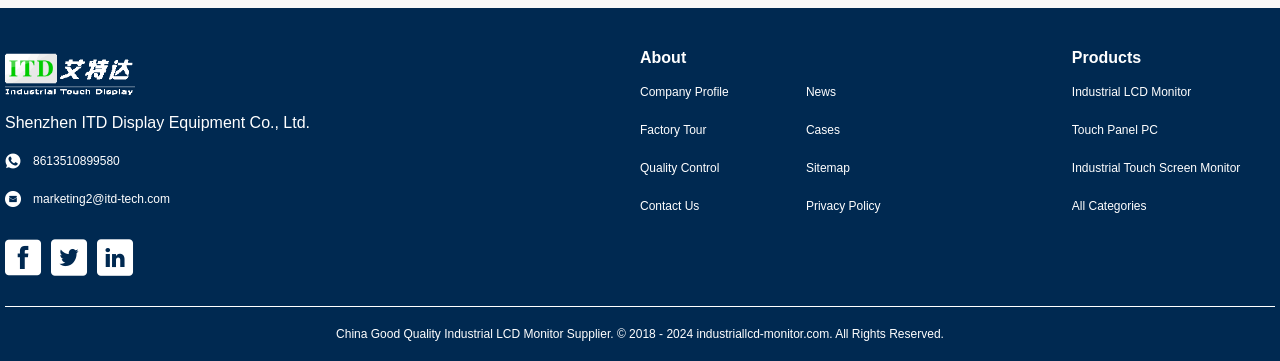Specify the bounding box coordinates of the element's region that should be clicked to achieve the following instruction: "contact us". The bounding box coordinates consist of four float numbers between 0 and 1, in the format [left, top, right, bottom].

[0.5, 0.546, 0.605, 0.596]